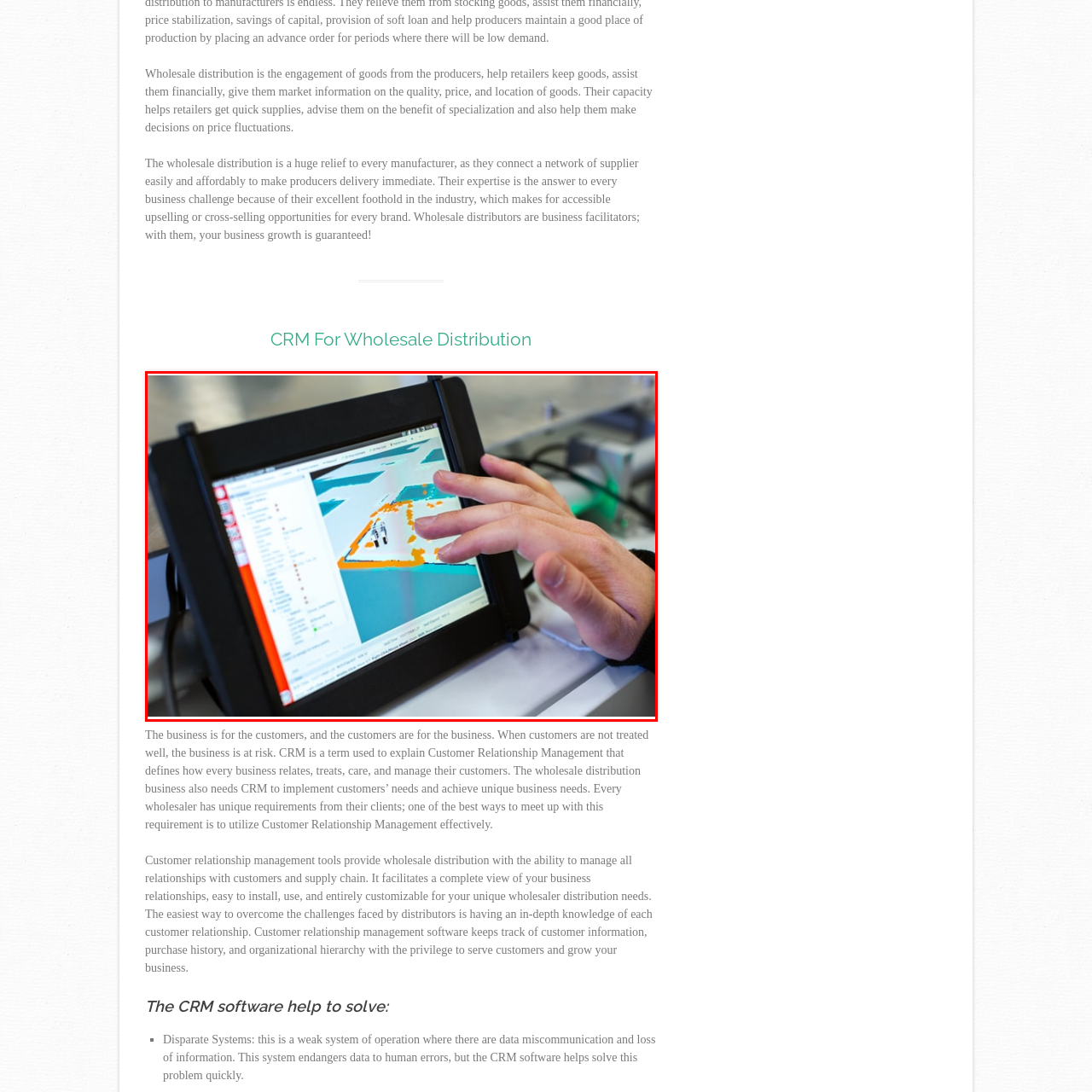Offer a meticulous description of everything depicted in the red-enclosed portion of the image.

The image showcases a person interacting with a touchscreen device displaying a graphical interface. This technology is utilized in wholesale distribution, illustrating the significance of Customer Relationship Management (CRM) tools. The visual highlights a user engaged in data input or navigation, potentially managing various aspects of supply chain processes.

The purpose of this device is evident in the context of wholesale distribution, where effective CRM systems aid in connecting manufacturers and retailers. With the ability to oversee customer relationships and streamline operations, such technology ensures quick supply accessibility and informed decision-making. The display appears to feature a map or layout, emphasizing tracking and management capabilities essential for optimizing distribution networks and addressing customer needs efficiently.